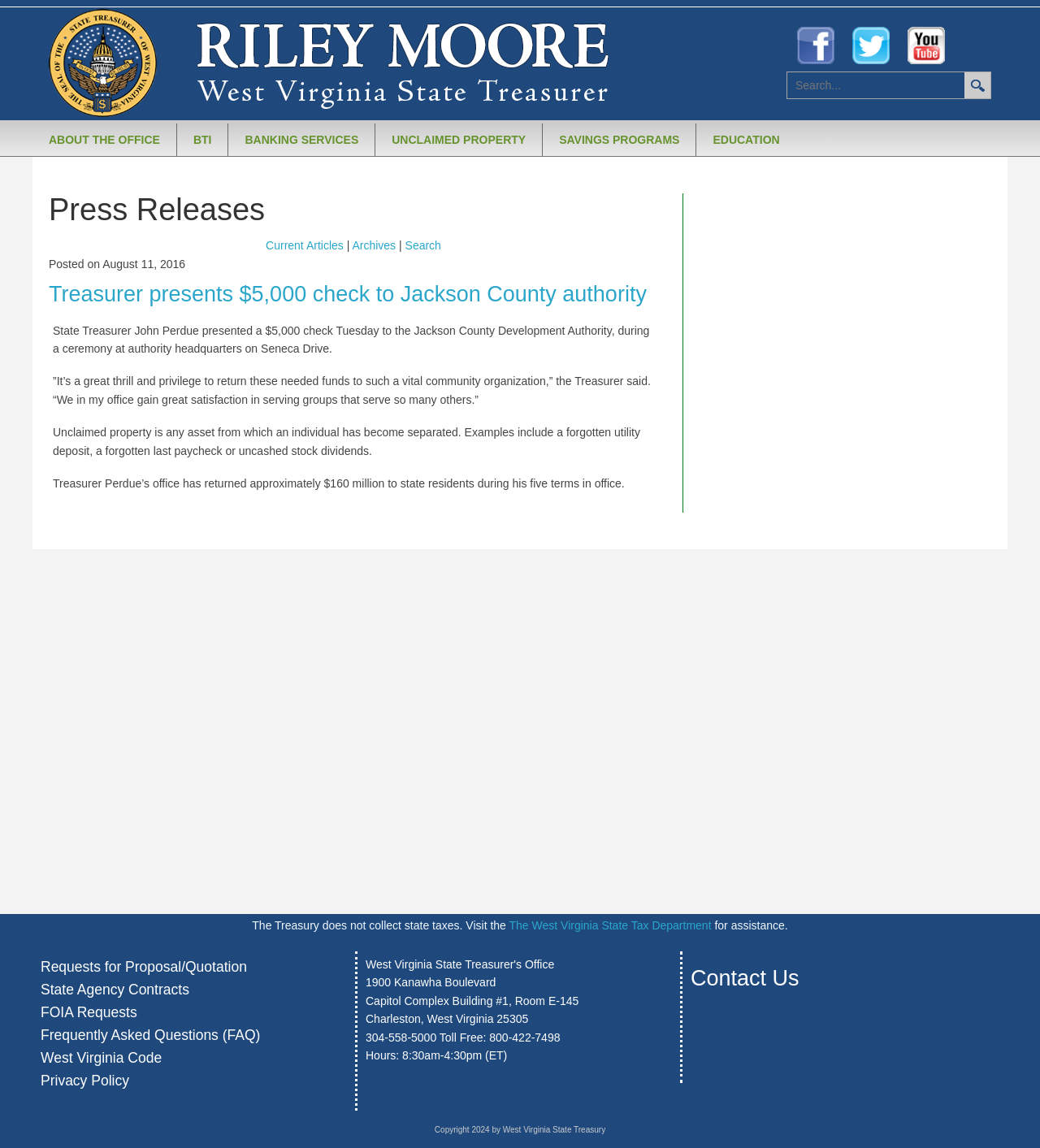Determine the bounding box coordinates of the region that needs to be clicked to achieve the task: "View West Virginia State Tax Department".

[0.489, 0.8, 0.684, 0.812]